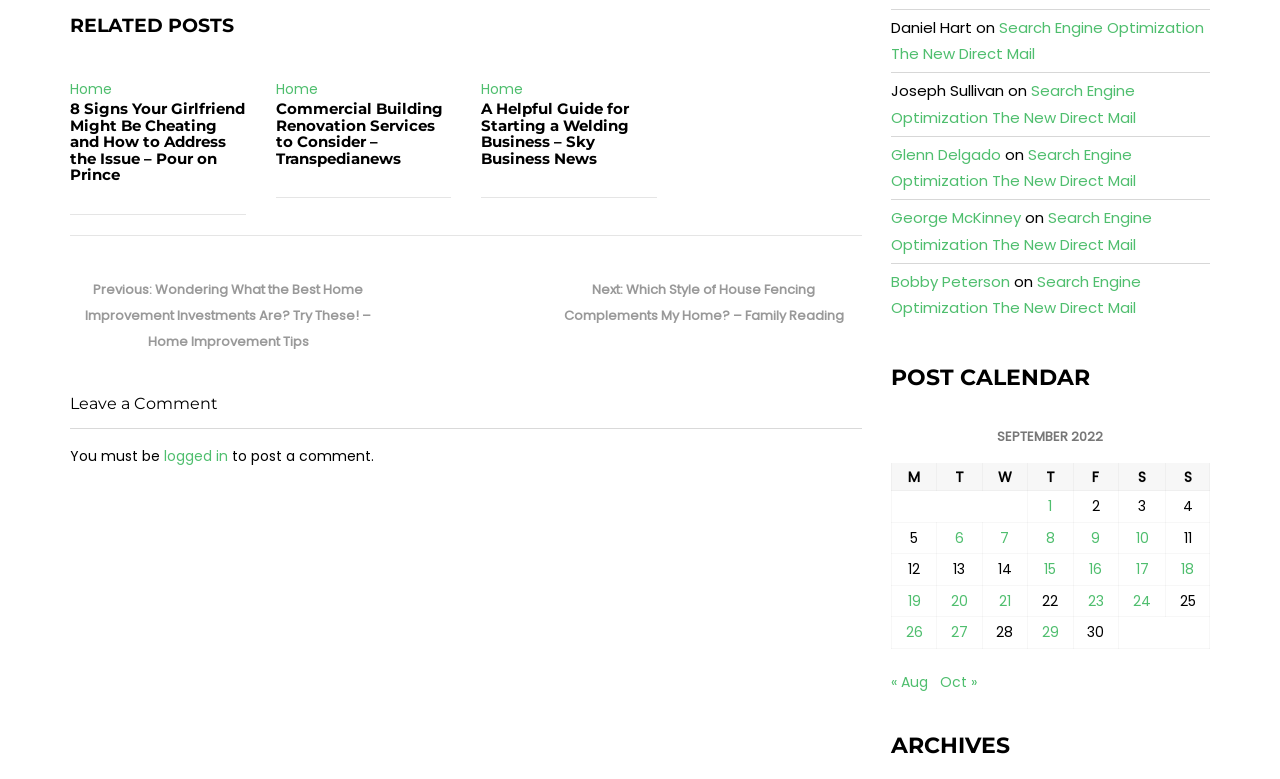Locate the bounding box for the described UI element: "Home". Ensure the coordinates are four float numbers between 0 and 1, formatted as [left, top, right, bottom].

[0.215, 0.101, 0.248, 0.127]